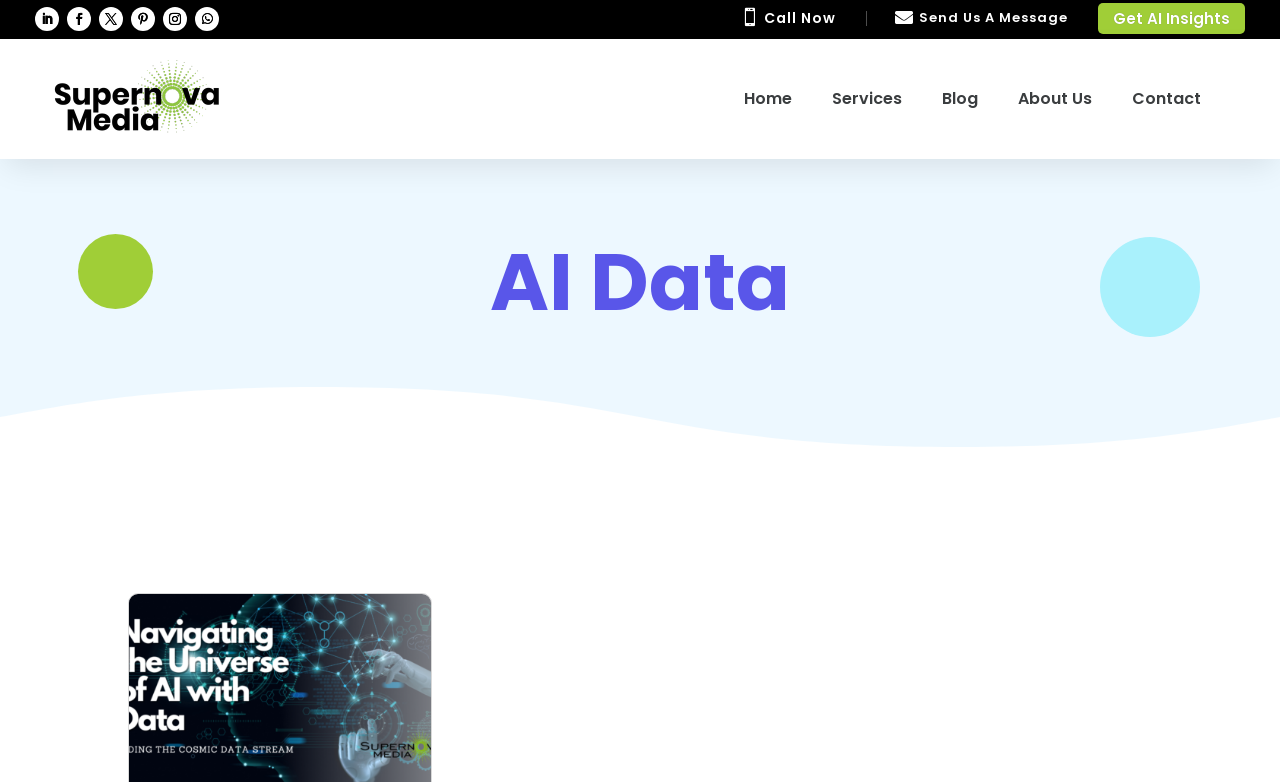Articulate a complete and detailed caption of the webpage elements.

The webpage is titled "AI Data Archives - Supernova Media". At the top left, there are six social media links, each represented by an icon, arranged horizontally. Below these icons, there are two tables, one on the left and one on the right, each containing a heading and a link. The left table has a heading "Call Now" and the right table has a heading "Send Us A Message". 

On the top right, there is a prominent link "Get AI Insights". Below the social media icons, there is a navigation menu with five links: "Home", "Services", "Blog", "About Us", and "Contact", arranged horizontally from left to right. 

In the middle of the page, there is a large text "AI Data" that stands out.